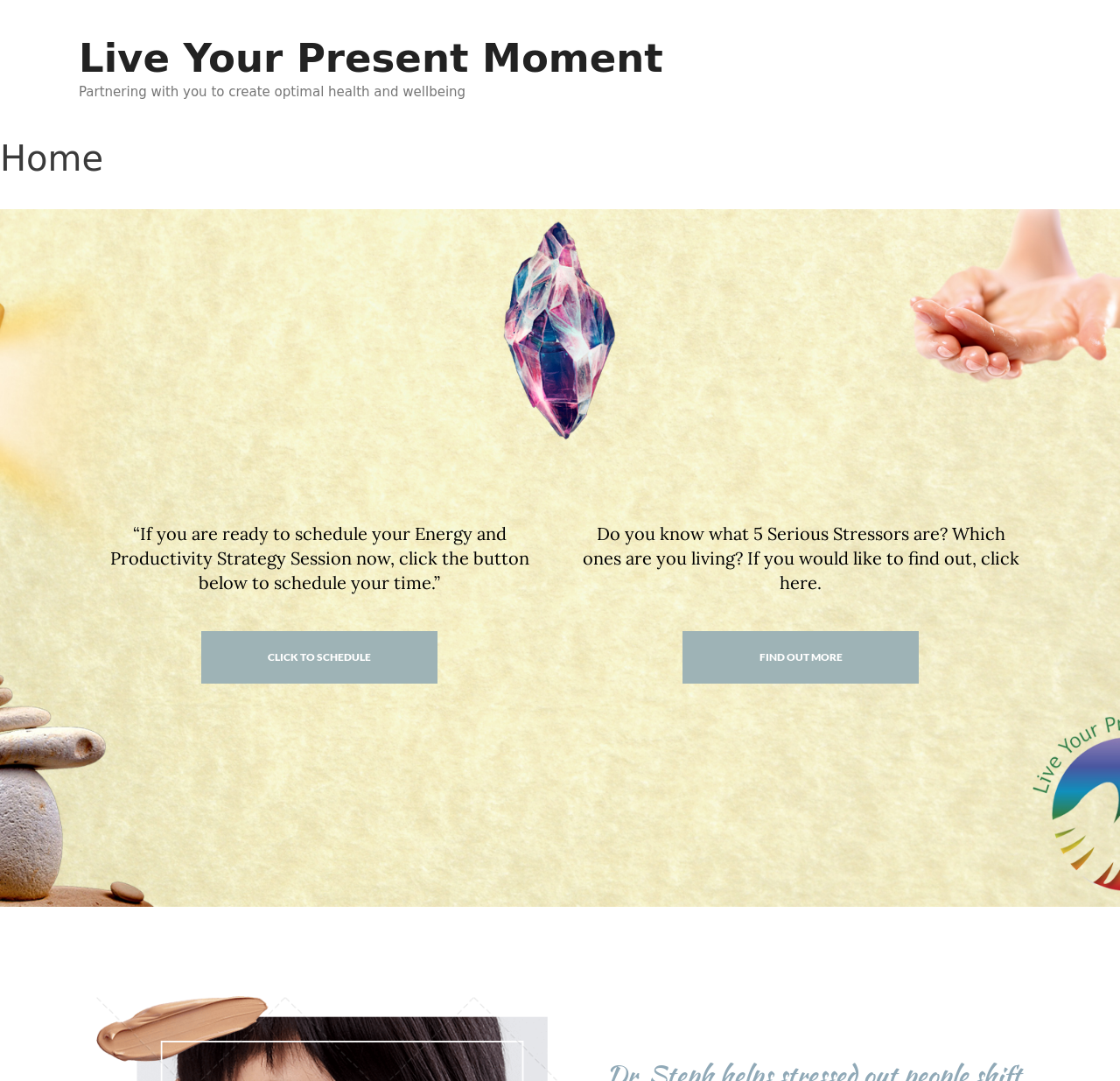Create an elaborate caption for the webpage.

The webpage is titled "Home - Live Your Present Moment" and appears to be a health and wellness website. At the top of the page, there is a banner that spans the entire width, containing a link to "Live Your Present Moment" and a brief description of the website's purpose: "Partnering with you to create optimal health and wellbeing".

Below the banner, there is a header section with a prominent heading that reads "Home". This section takes up a significant portion of the top area of the page.

Further down, there is a section that appears to be a call-to-action, with a paragraph of text that invites users to schedule an "Energy and Productivity Strategy Session". This text is positioned near the top-left area of the page. Below this text, there is a button labeled "CLICK TO SCHEDULE" that is centered horizontally.

To the right of the call-to-action section, there is another section that asks users if they know what the "5 Serious Stressors" are and invites them to find out more. This text is positioned near the top-right area of the page. Below this text, there is a button labeled "FIND OUT MORE" that is centered horizontally.

Overall, the webpage has a clean and simple layout, with a focus on promoting the website's services and encouraging users to take action.